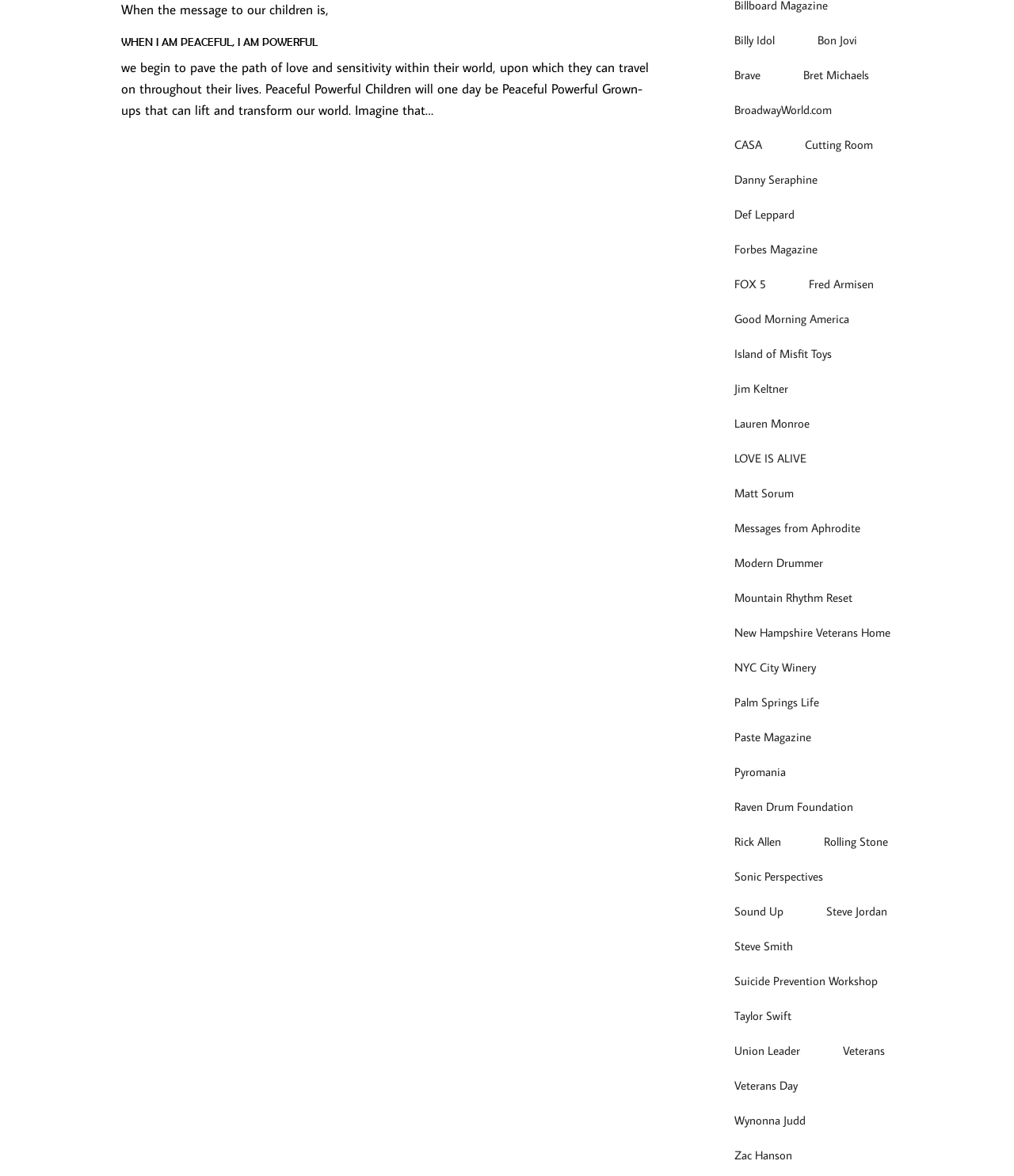Find the bounding box coordinates for the area that should be clicked to accomplish the instruction: "Visit the Def Leppard page".

[0.707, 0.171, 0.8, 0.194]